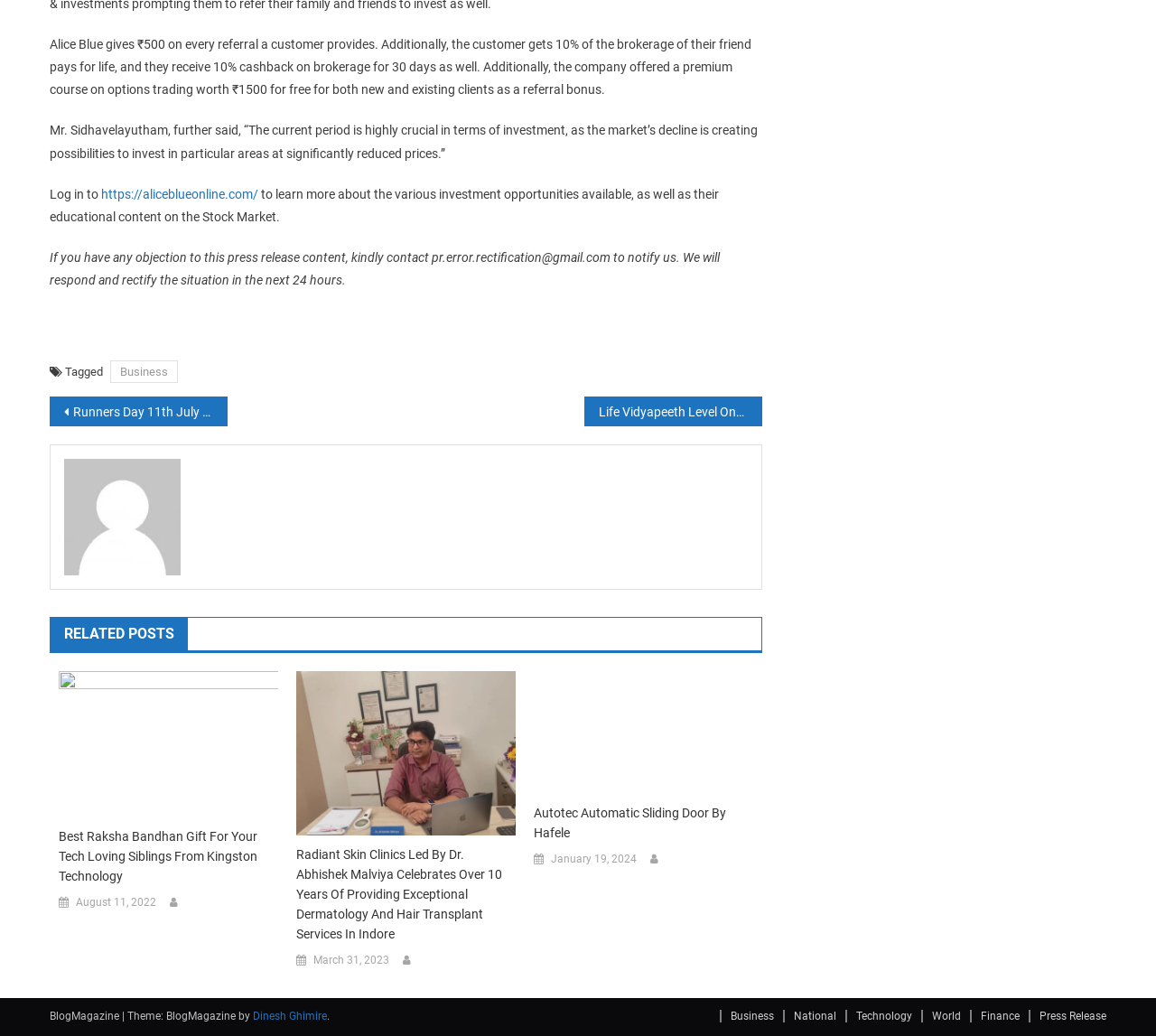Who said the current period is crucial for investment?
With the help of the image, please provide a detailed response to the question.

The quote 'The current period is highly crucial in terms of investment...' is attributed to Mr. Sidhavelayutham, indicating that he is the one who said this.